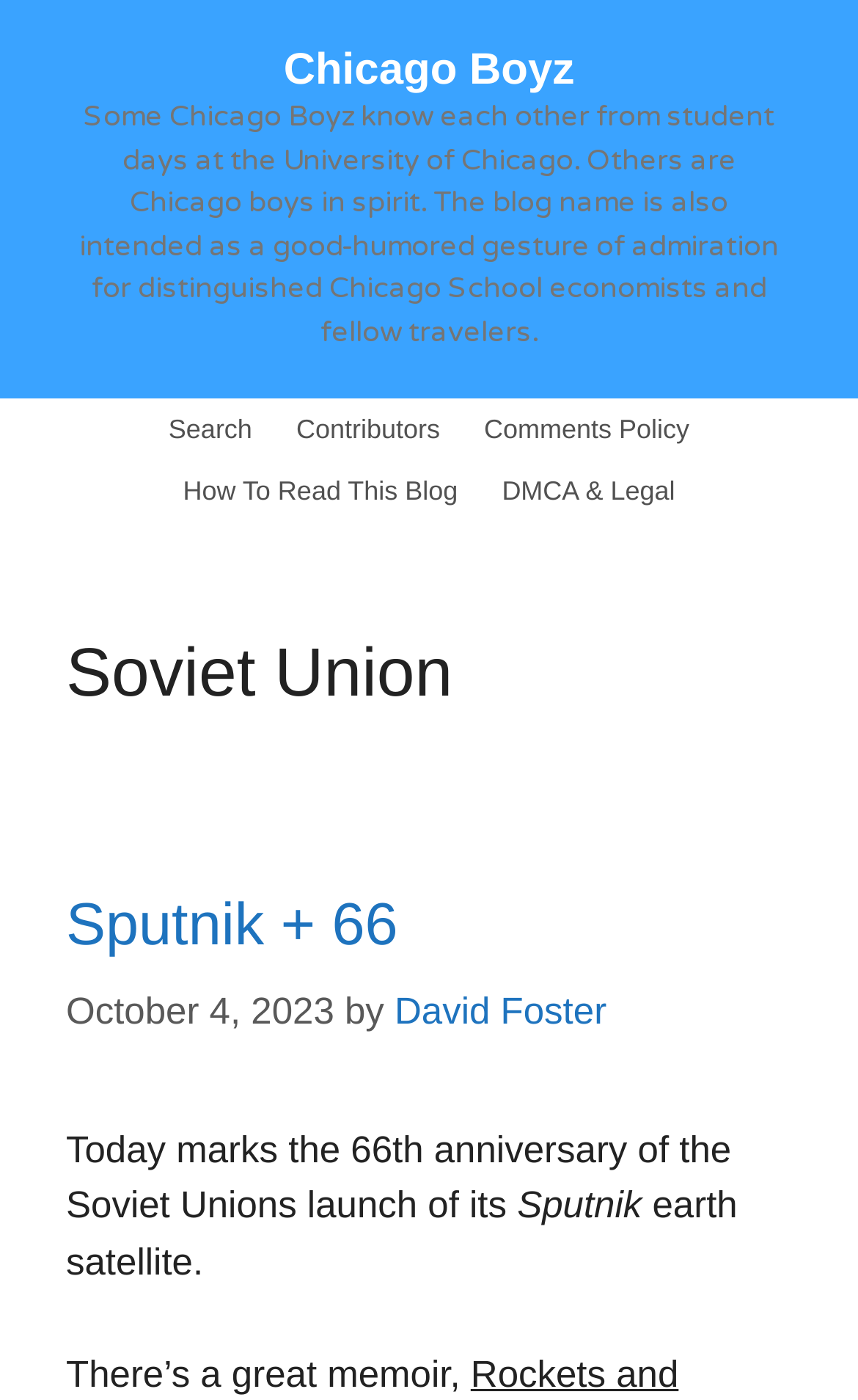Answer the question briefly using a single word or phrase: 
When was the latest article published?

October 4, 2023